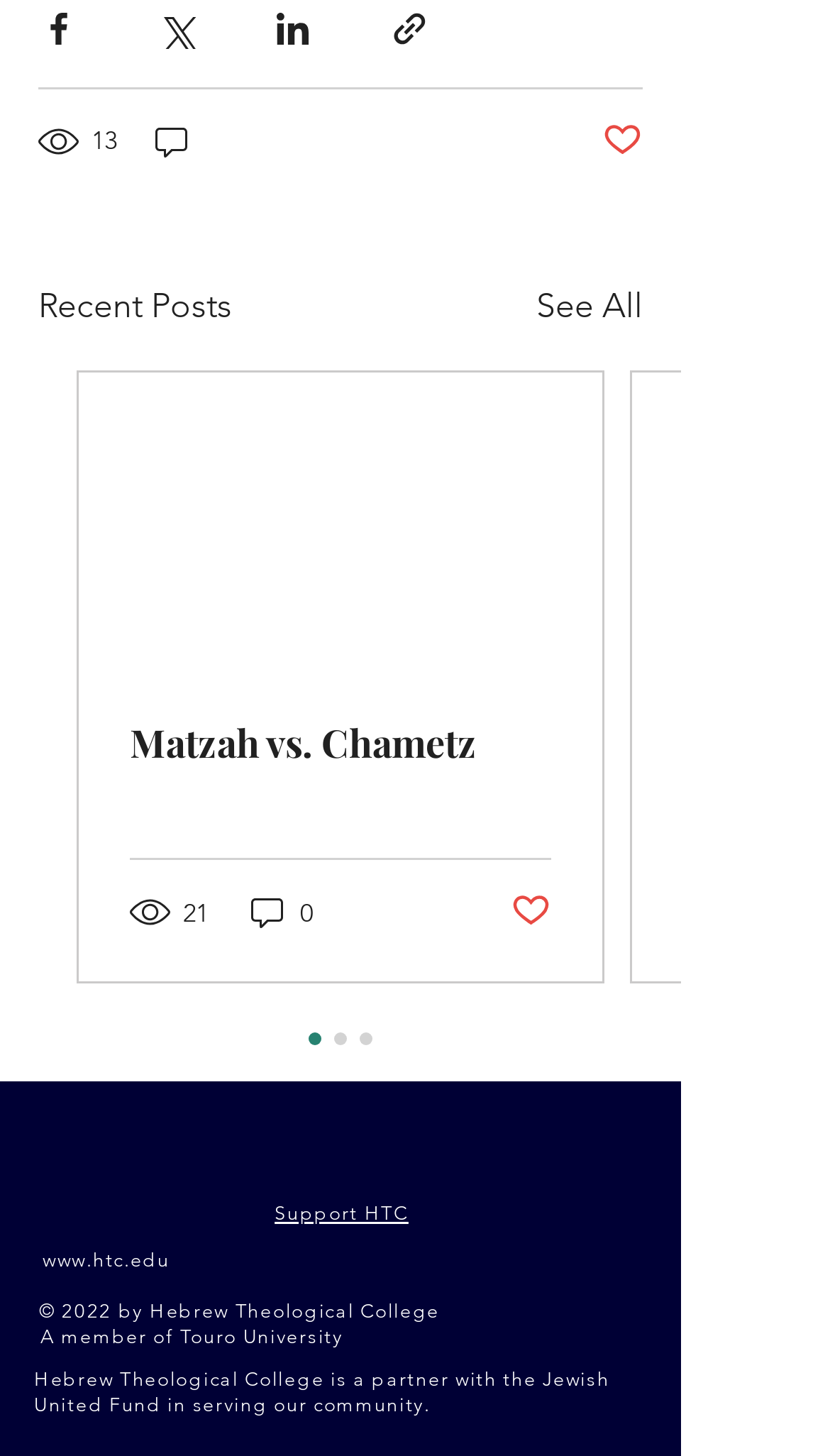Provide the bounding box coordinates of the area you need to click to execute the following instruction: "Share via link".

[0.469, 0.006, 0.518, 0.033]